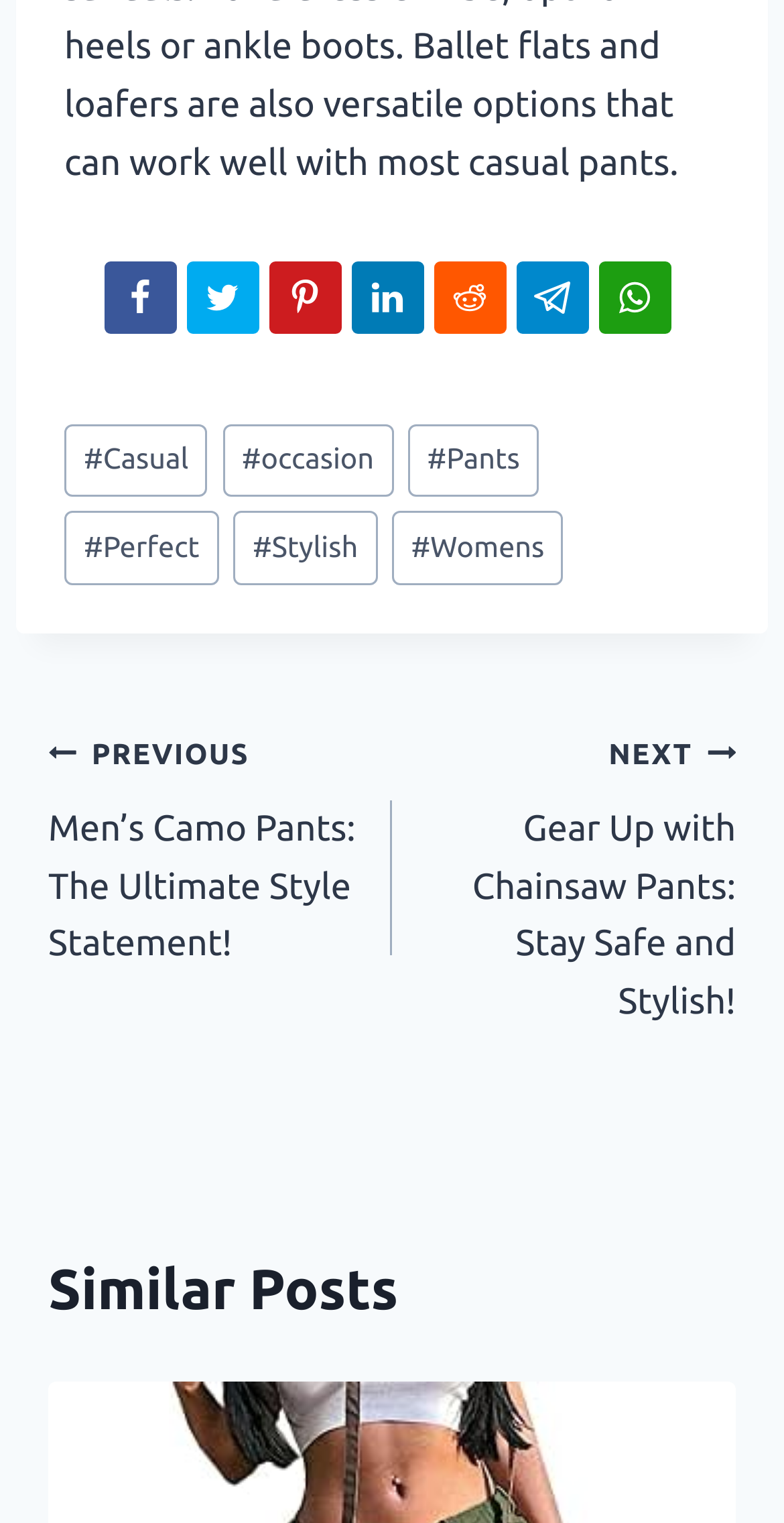Please provide the bounding box coordinates for the element that needs to be clicked to perform the following instruction: "Click on the 'a' link". The coordinates should be given as four float numbers between 0 and 1, i.e., [left, top, right, bottom].

[0.132, 0.171, 0.224, 0.219]